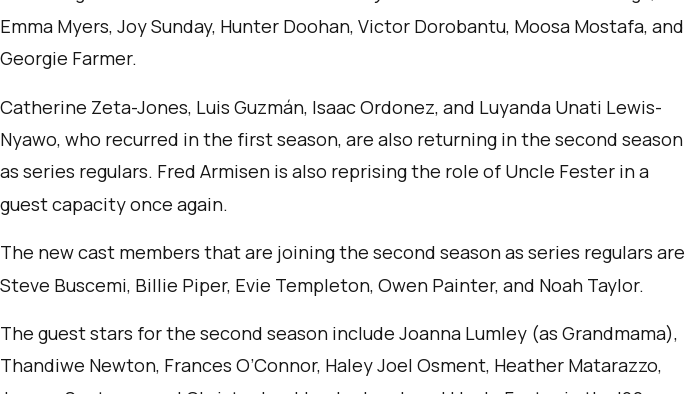How many new series regulars are mentioned in the caption?
Look at the image and respond with a one-word or short phrase answer.

5